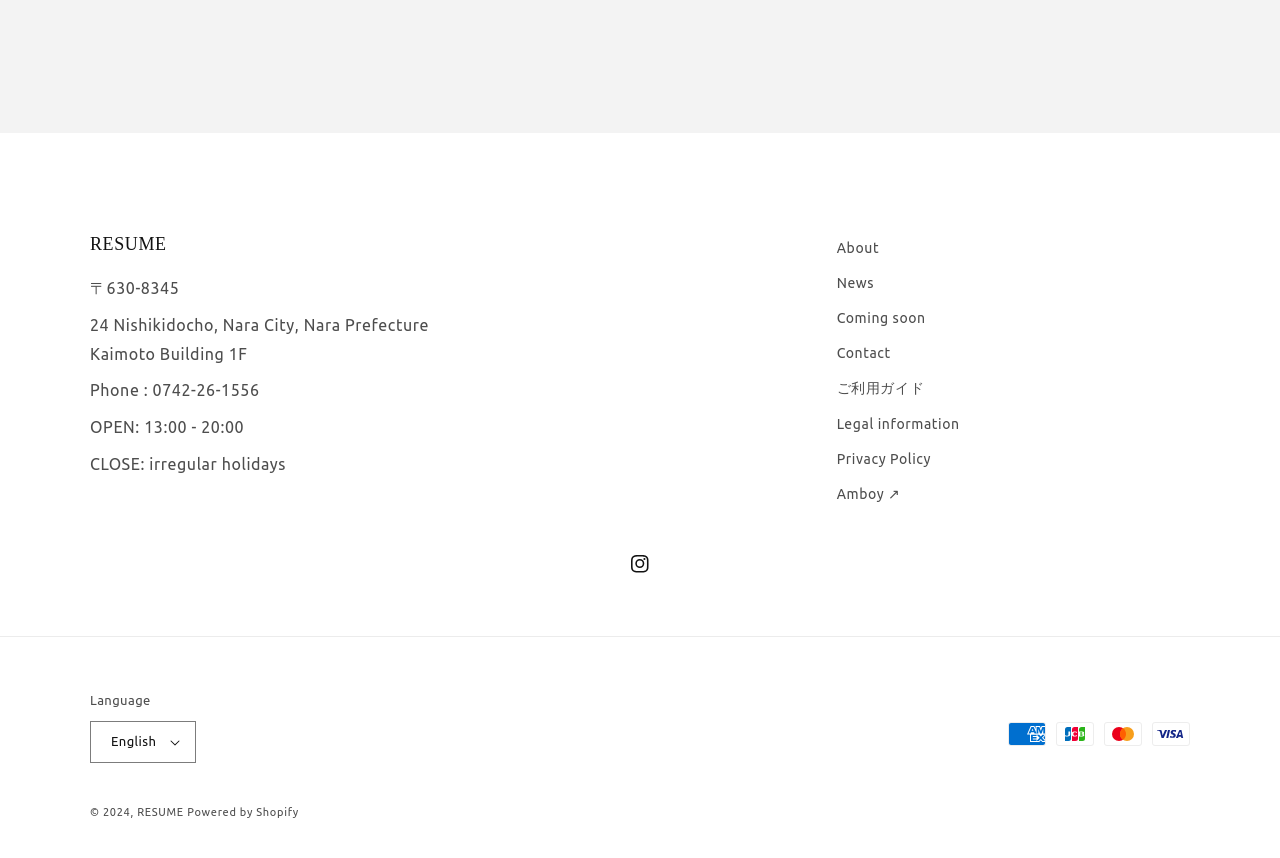Please find and report the bounding box coordinates of the element to click in order to perform the following action: "Select English". The coordinates should be expressed as four float numbers between 0 and 1, in the format [left, top, right, bottom].

[0.07, 0.84, 0.153, 0.889]